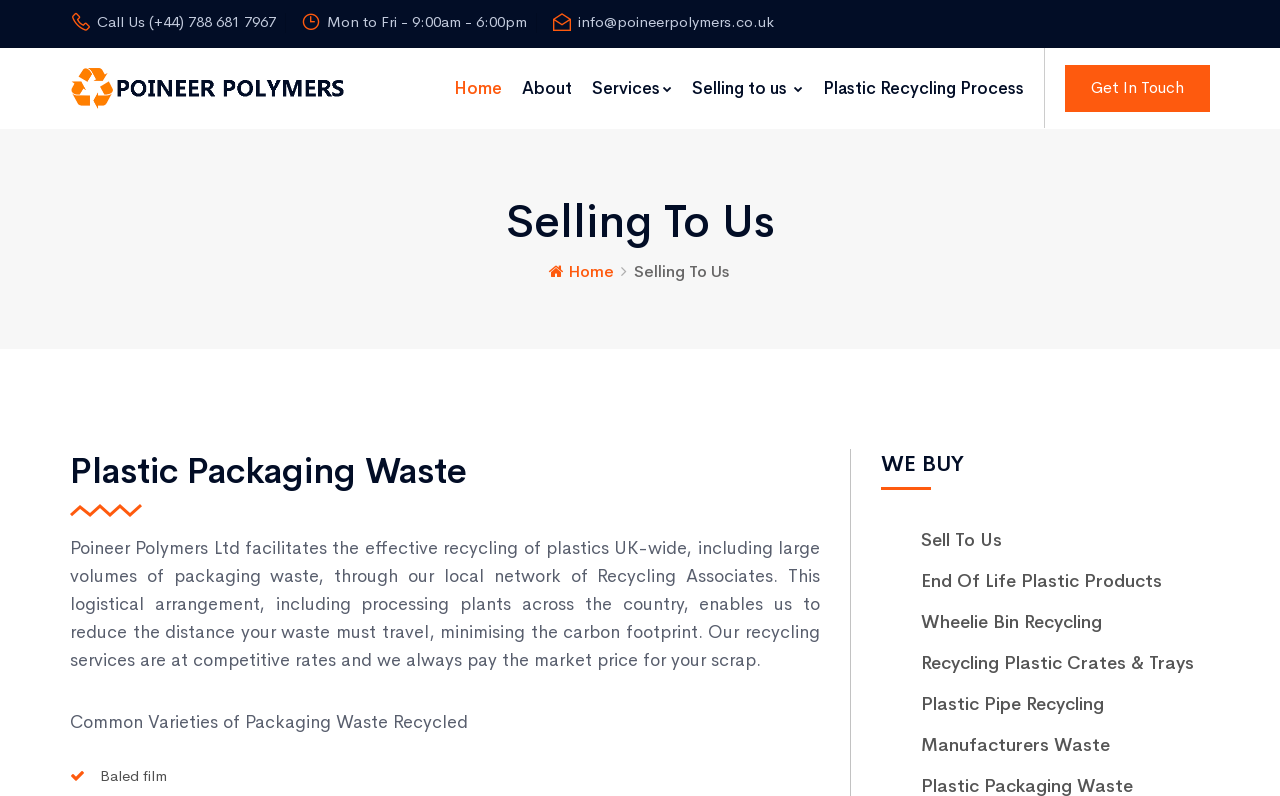What services does the company offer?
Based on the image, please offer an in-depth response to the question.

The company's services can be inferred from the meta description and the content of the webpage. The meta description mentions 'Plastic Recycling & Granulation', and the webpage has sections and links related to plastic recycling and granulation, such as 'Selling To Us', 'Plastic Packaging Waste', and 'Recycling Plastic Crates & Trays'.